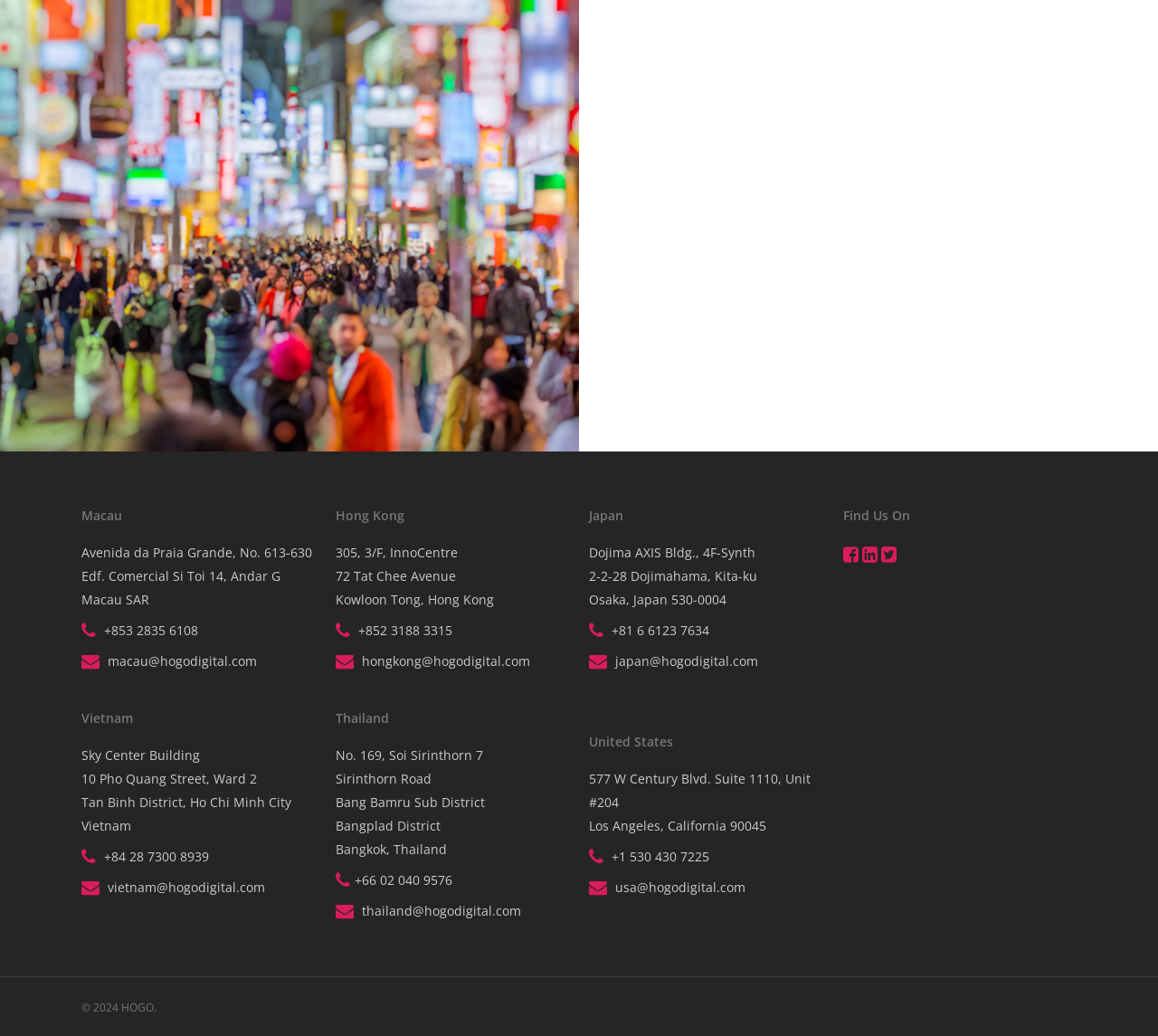What is the phone number of HOGO in Vietnam?
Using the image, give a concise answer in the form of a single word or short phrase.

+84 28 7300 8939